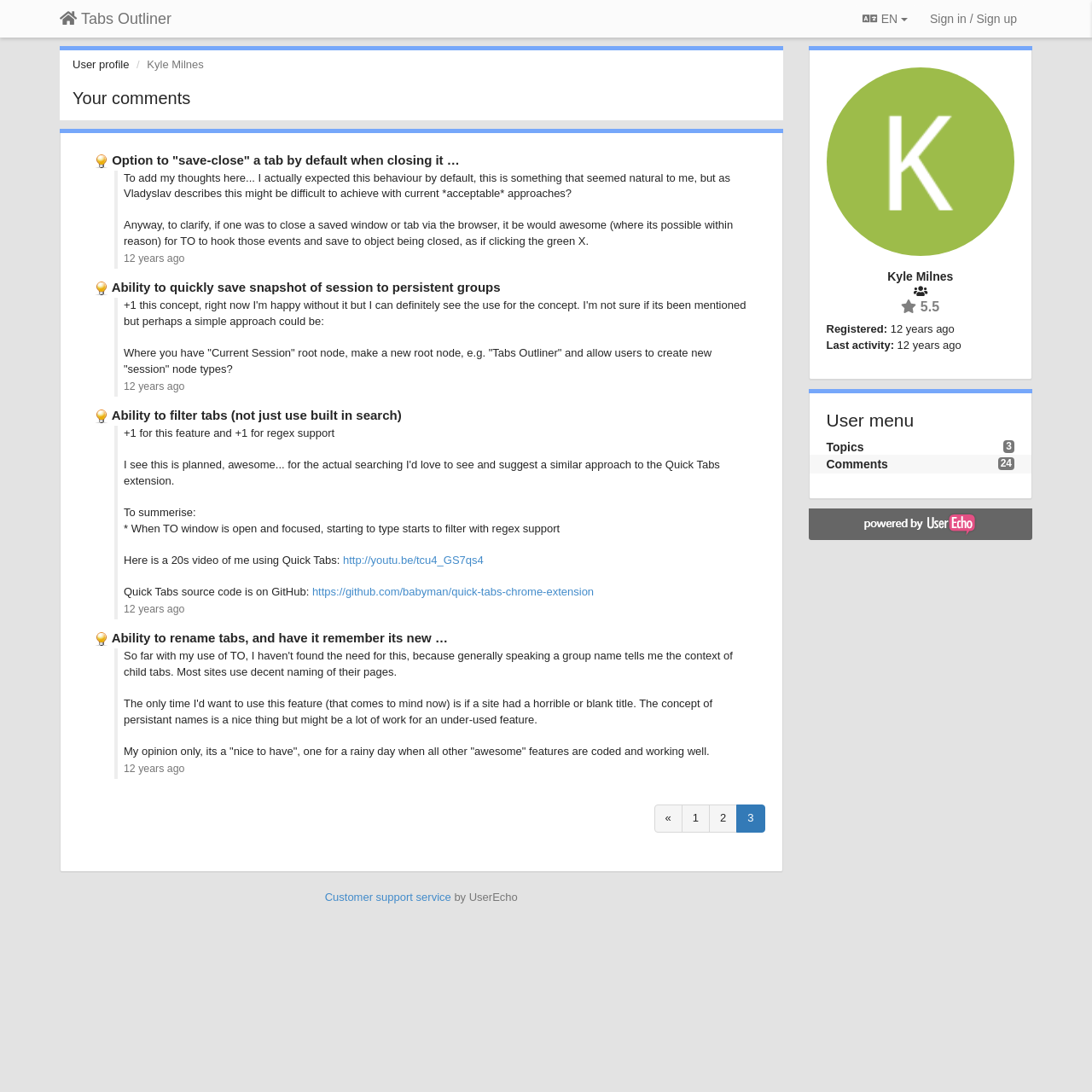Can you specify the bounding box coordinates for the region that should be clicked to fulfill this instruction: "Go to the 'Customer support service'".

[0.297, 0.816, 0.413, 0.828]